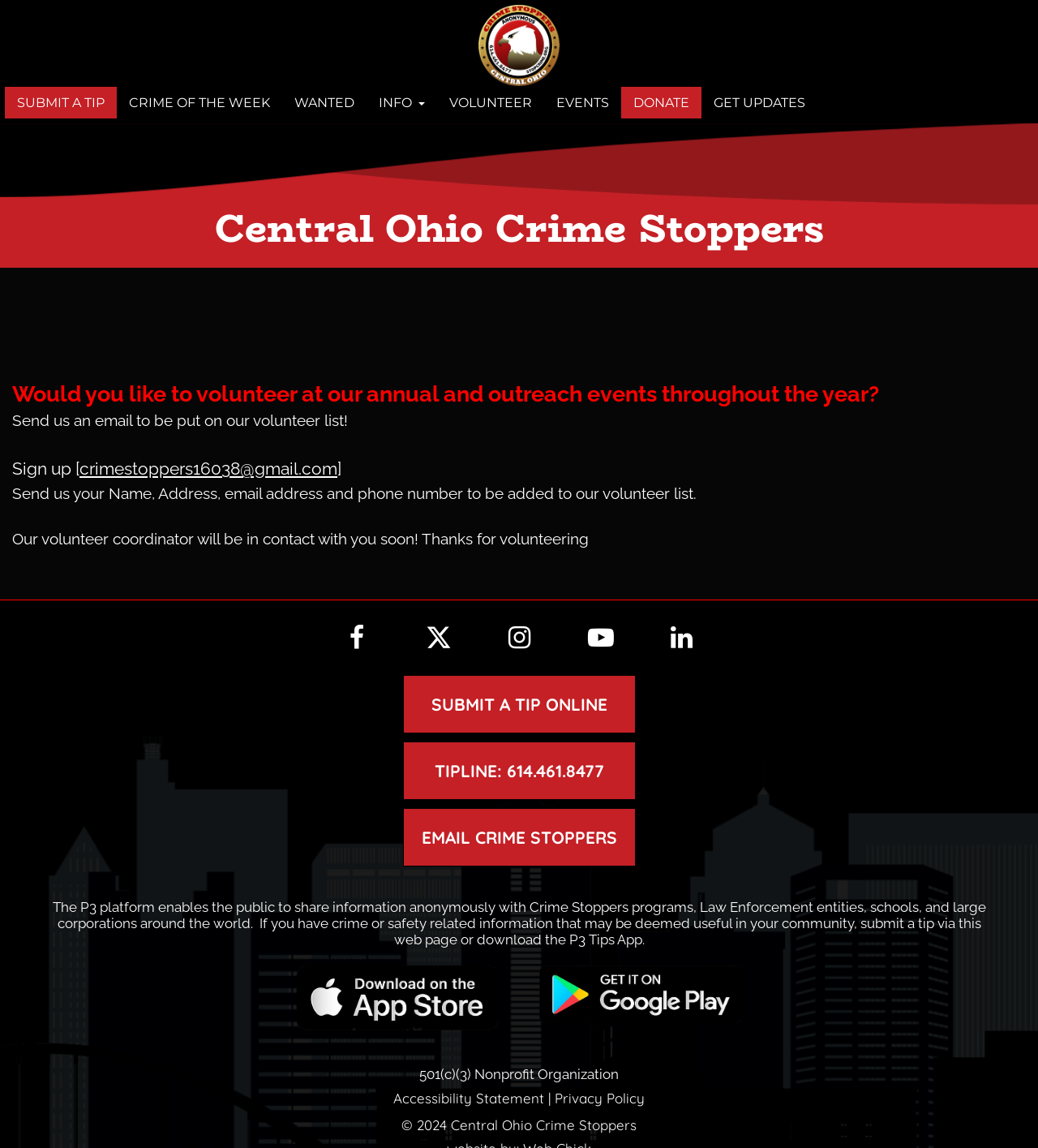Identify the bounding box coordinates of the part that should be clicked to carry out this instruction: "Download the P3 Tips App on Apple App Store".

[0.277, 0.84, 0.488, 0.898]